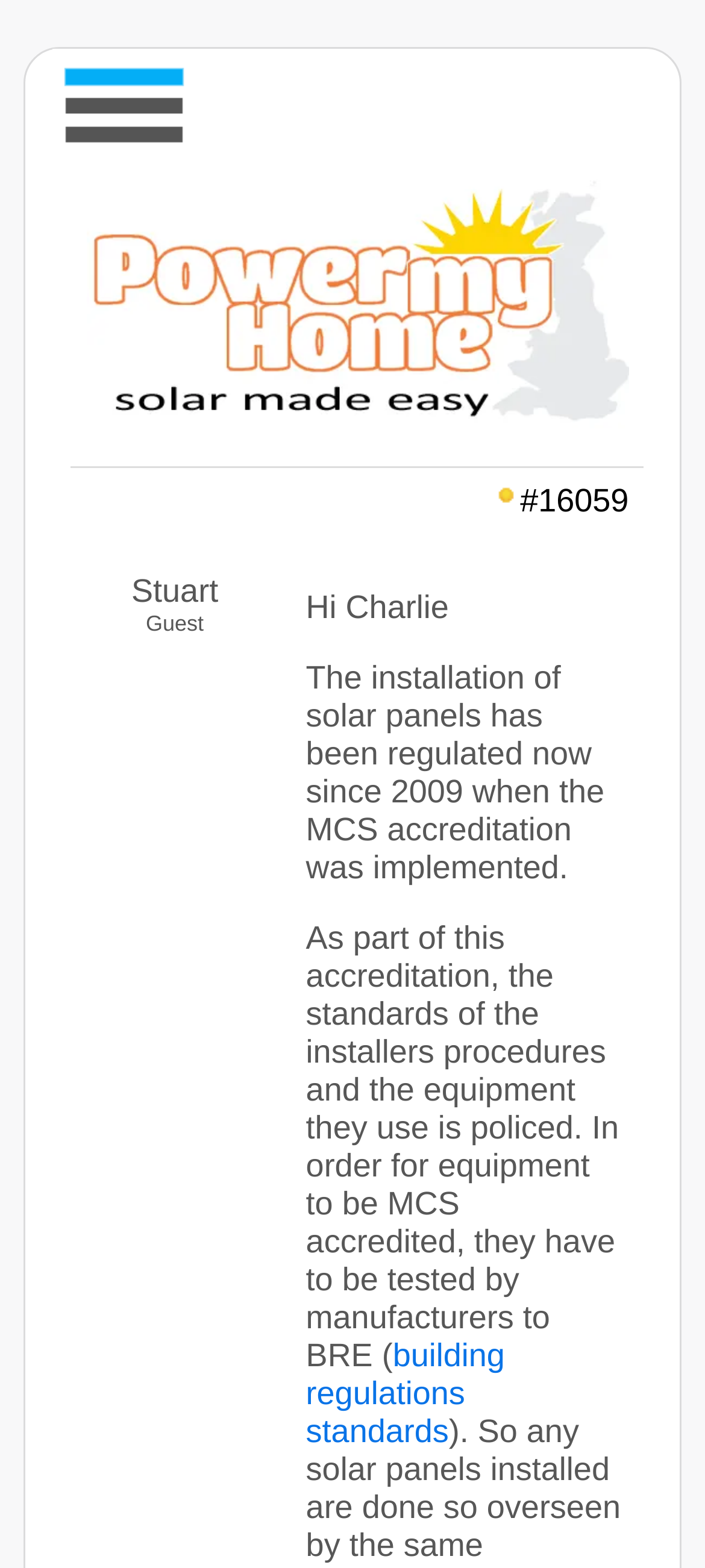What is the organization that tests equipment for MCS accreditation?
Answer with a single word or short phrase according to what you see in the image.

BRE